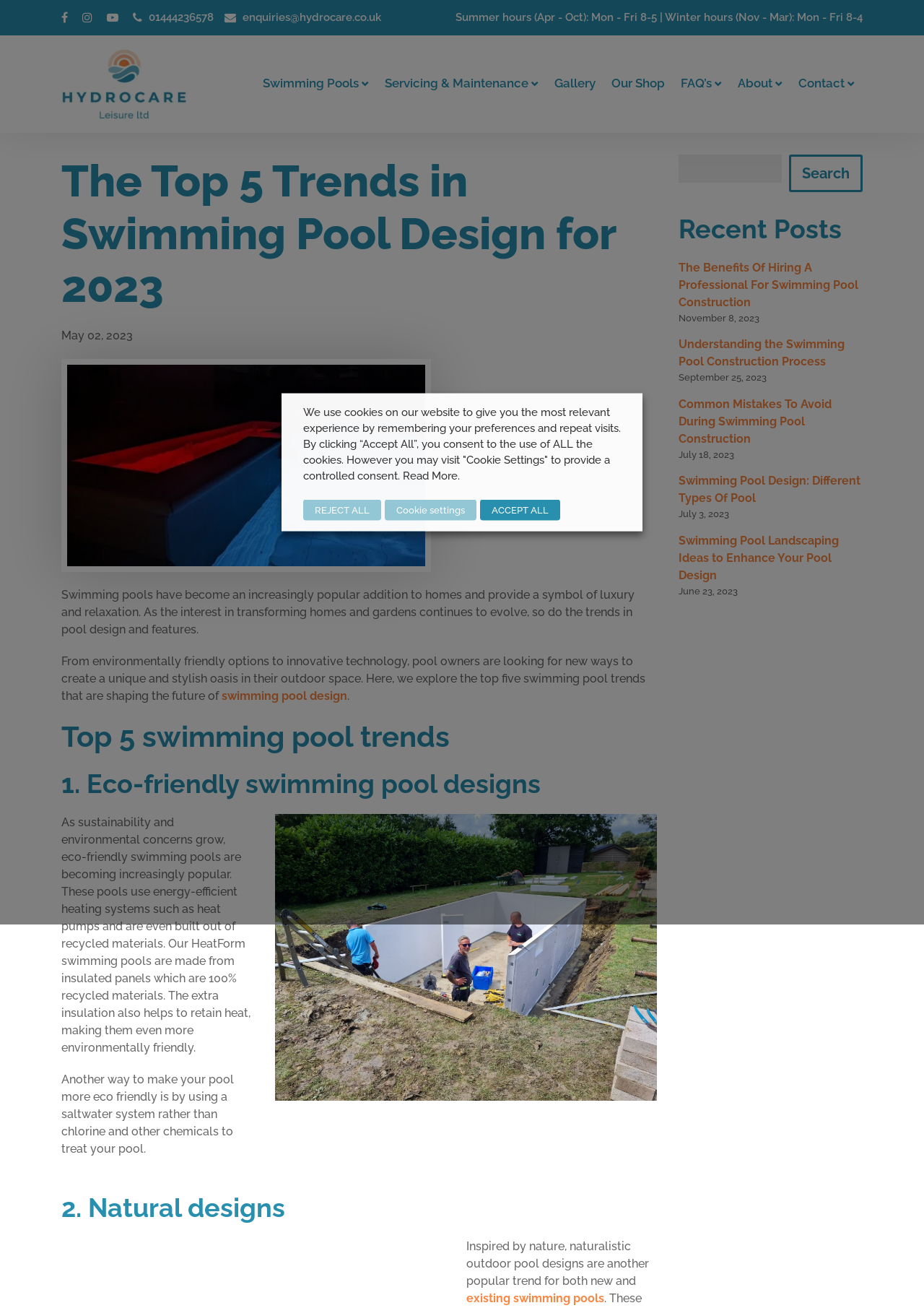Offer an in-depth caption of the entire webpage.

This webpage is about swimming pool design trends for 2023, with a focus on eco-friendly pools, smart technology, and more. At the top, there are several links to different sections of the website, including "Swimming Pools", "Servicing & Maintenance", "Gallery", "Our Shop", "FAQ's", and "About". Below these links, there is a header section with a logo and a navigation menu.

The main content of the page is divided into sections, starting with a heading that reads "The Top 5 Trends in Swimming Pool Design for 2023". This is followed by a brief introduction to the topic, which mentions that swimming pools have become a popular addition to homes and provide a symbol of luxury and relaxation.

The first trend discussed is eco-friendly swimming pool designs, which use energy-efficient heating systems and are built with recycled materials. There is a paragraph of text explaining this trend, accompanied by an image of a swimming pool with red lighting.

The second trend mentioned is natural designs, which are inspired by nature and feature naturalistic outdoor pool designs. There is a link to a related article about existing swimming pools.

On the right-hand side of the page, there is a search bar and a section titled "Recent Posts", which lists several recent articles related to swimming pool construction and design.

At the bottom of the page, there is a cookie consent dialog box that informs users about the use of cookies on the website and provides options to accept or reject them.